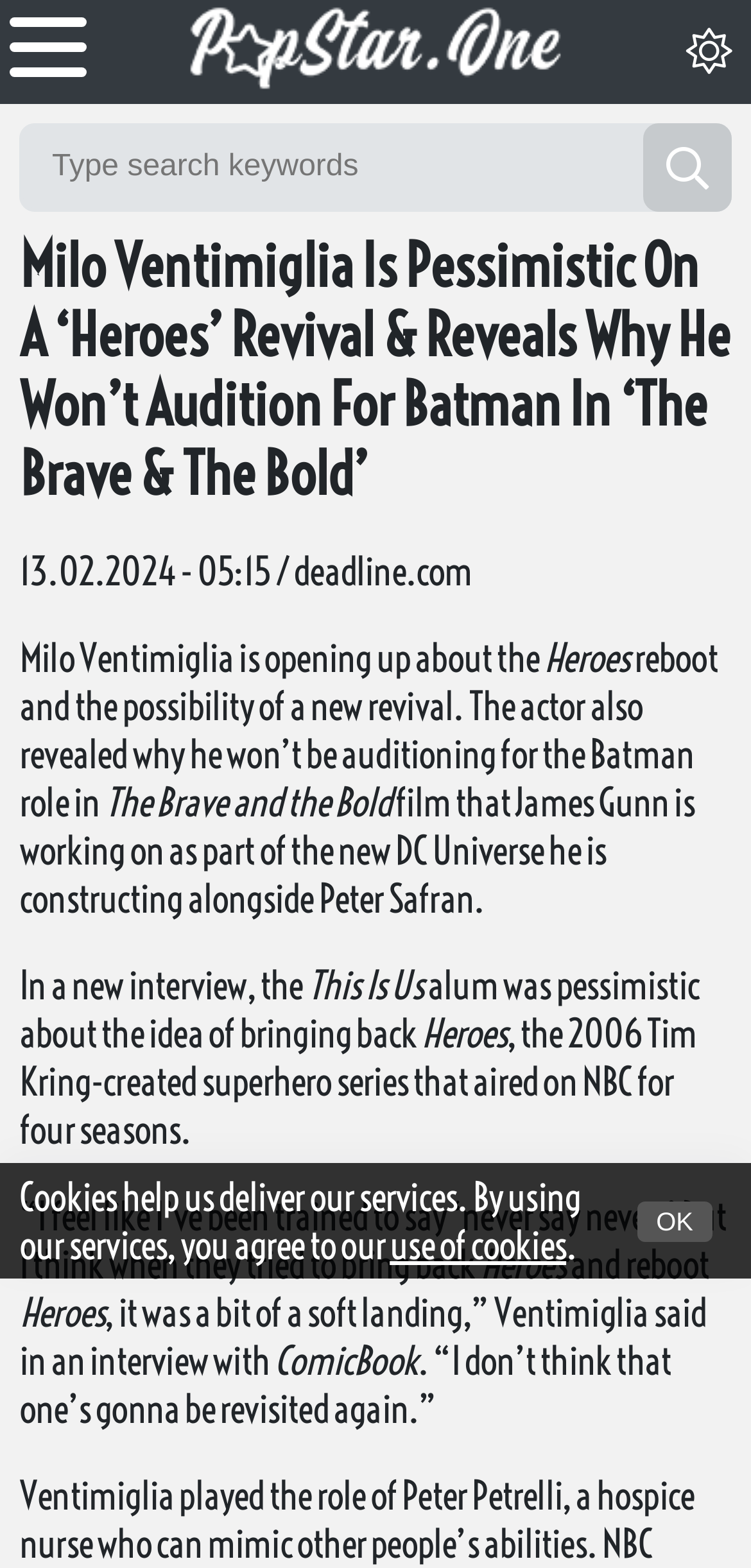What is the main title displayed on this webpage?

Milo Ventimiglia Is Pessimistic On A ‘Heroes’ Revival & Reveals Why He Won’t Audition For Batman In ‘The Brave & The Bold’